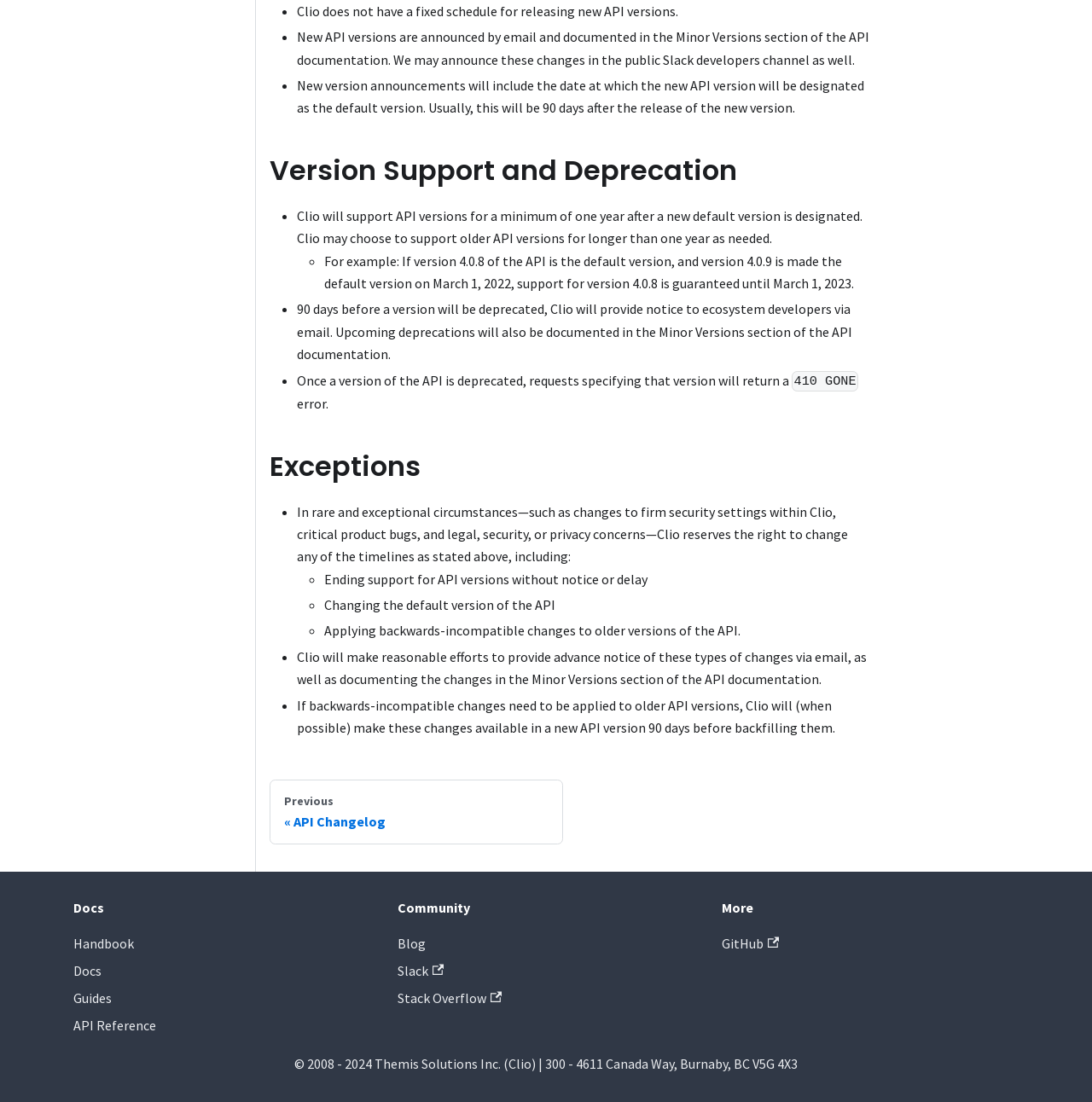Identify the bounding box coordinates for the region of the element that should be clicked to carry out the instruction: "Go to Exceptions". The bounding box coordinates should be four float numbers between 0 and 1, i.e., [left, top, right, bottom].

[0.247, 0.408, 0.796, 0.438]